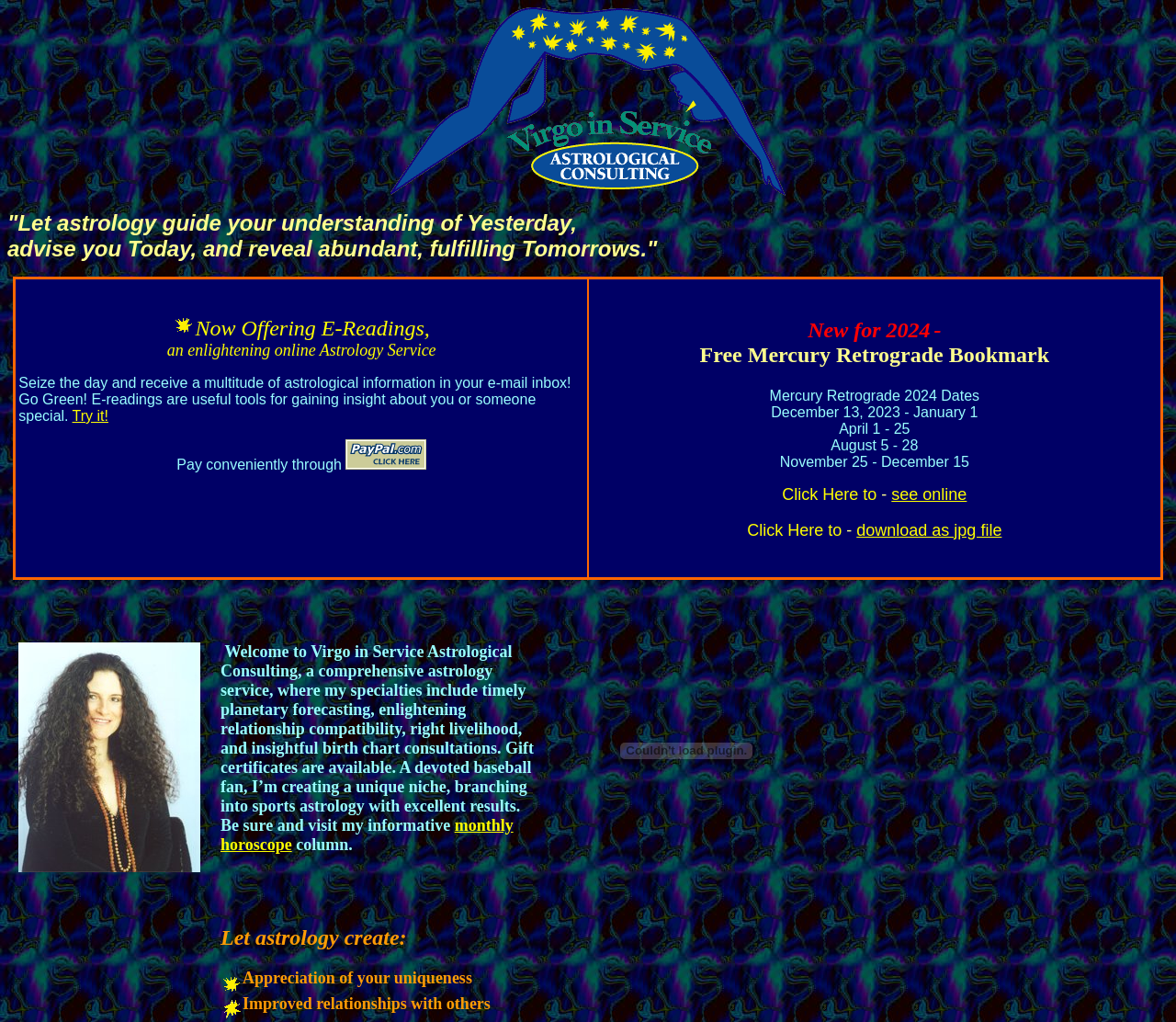Identify the coordinates of the bounding box for the element described below: "download as jpg file". Return the coordinates as four float numbers between 0 and 1: [left, top, right, bottom].

[0.728, 0.509, 0.852, 0.527]